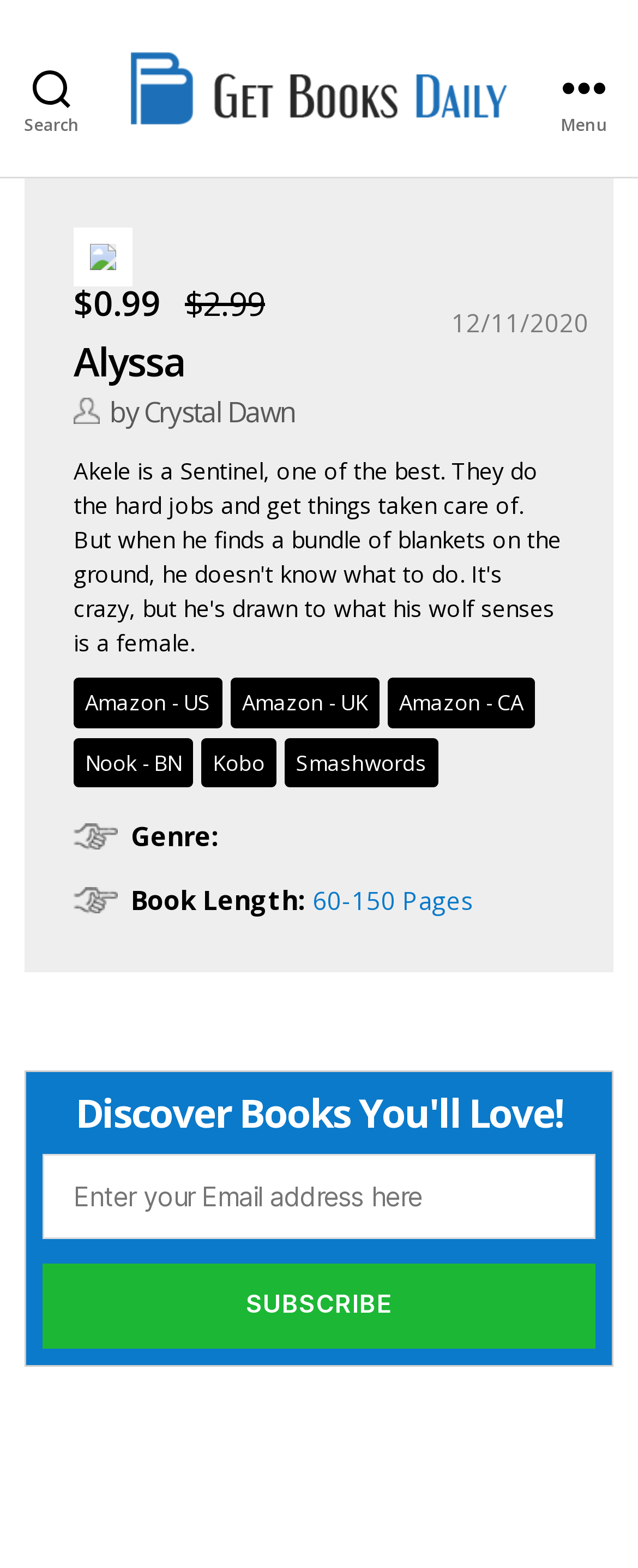Describe the webpage meticulously, covering all significant aspects.

The webpage is about a book titled "Alyssa" by Crystal Dawn. At the top, there is a search button on the left and a "Get Books Daily" link with an accompanying image on the right. Next to the search button, there is a "Menu" button with an image and a price tag of $0.99, which is crossed out and replaced with $2.99. 

Below the top section, the book's title and author are displayed prominently. The publication date, "12/11/2020", is shown to the right of the title. 

Underneath, there are several links to purchase the book from various online retailers, including Amazon (US, UK, and CA), Nook, Kobo, and Smashwords. 

Further down, there is a section with details about the book, including the genre and book length. The book length is specified as 60-150 pages. 

The webpage also features a prominent heading that reads "Discover Books You'll Love!" followed by a textbox where users can enter their email address to subscribe to a newsletter. A "Subscribe" button is located below the textbox.